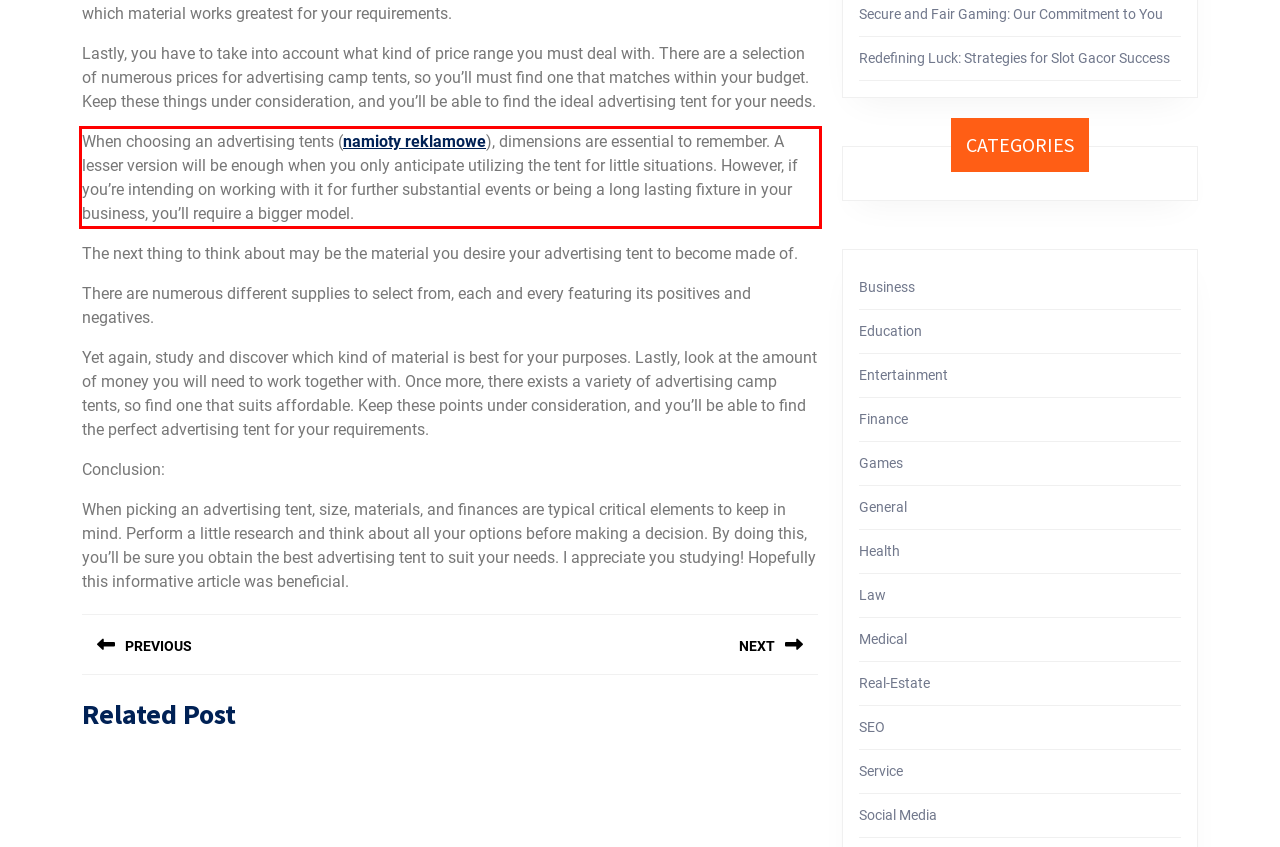You are provided with a screenshot of a webpage that includes a red bounding box. Extract and generate the text content found within the red bounding box.

When choosing an advertising tents (namioty reklamowe), dimensions are essential to remember. A lesser version will be enough when you only anticipate utilizing the tent for little situations. However, if you’re intending on working with it for further substantial events or being a long lasting fixture in your business, you’ll require a bigger model.